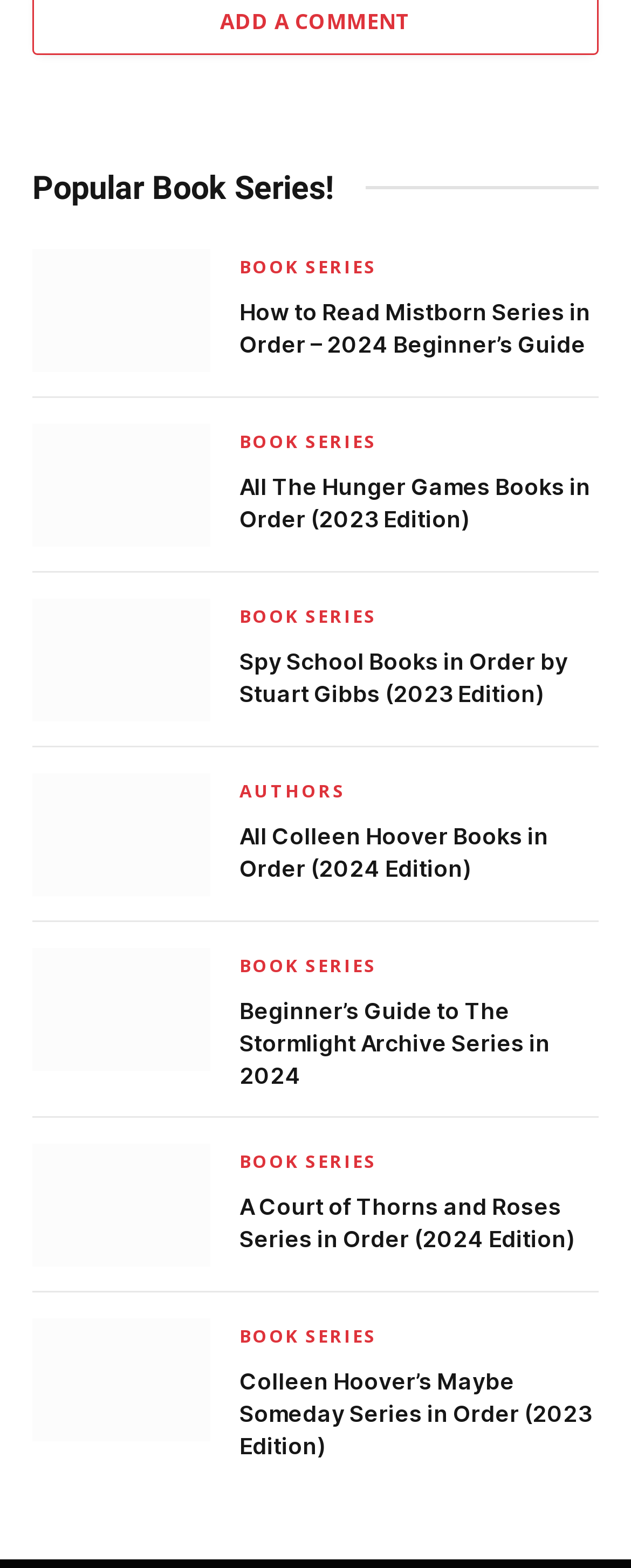Please identify the coordinates of the bounding box that should be clicked to fulfill this instruction: "Discover Colleen Hoover's books in order".

[0.051, 0.493, 0.333, 0.571]